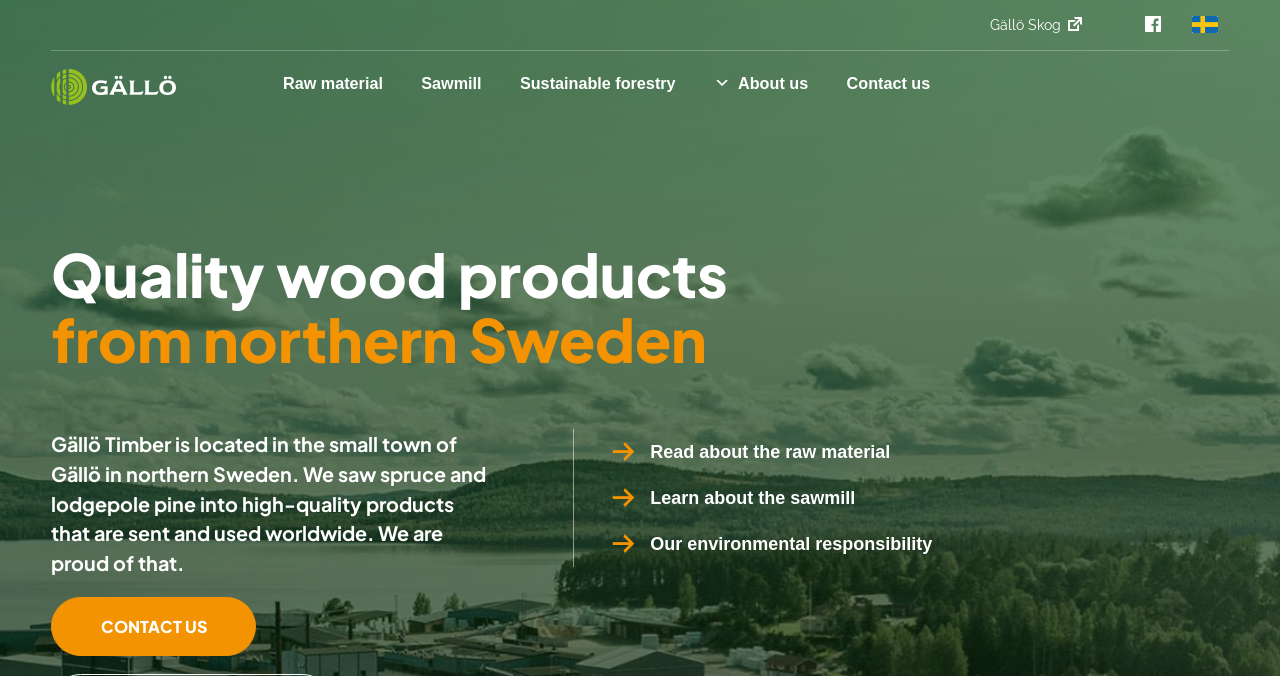Refer to the element description Learn about the sawmill and identify the corresponding bounding box in the screenshot. Format the coordinates as (top-left x, top-left y, bottom-right x, bottom-right y) with values in the range of 0 to 1.

[0.476, 0.721, 0.668, 0.752]